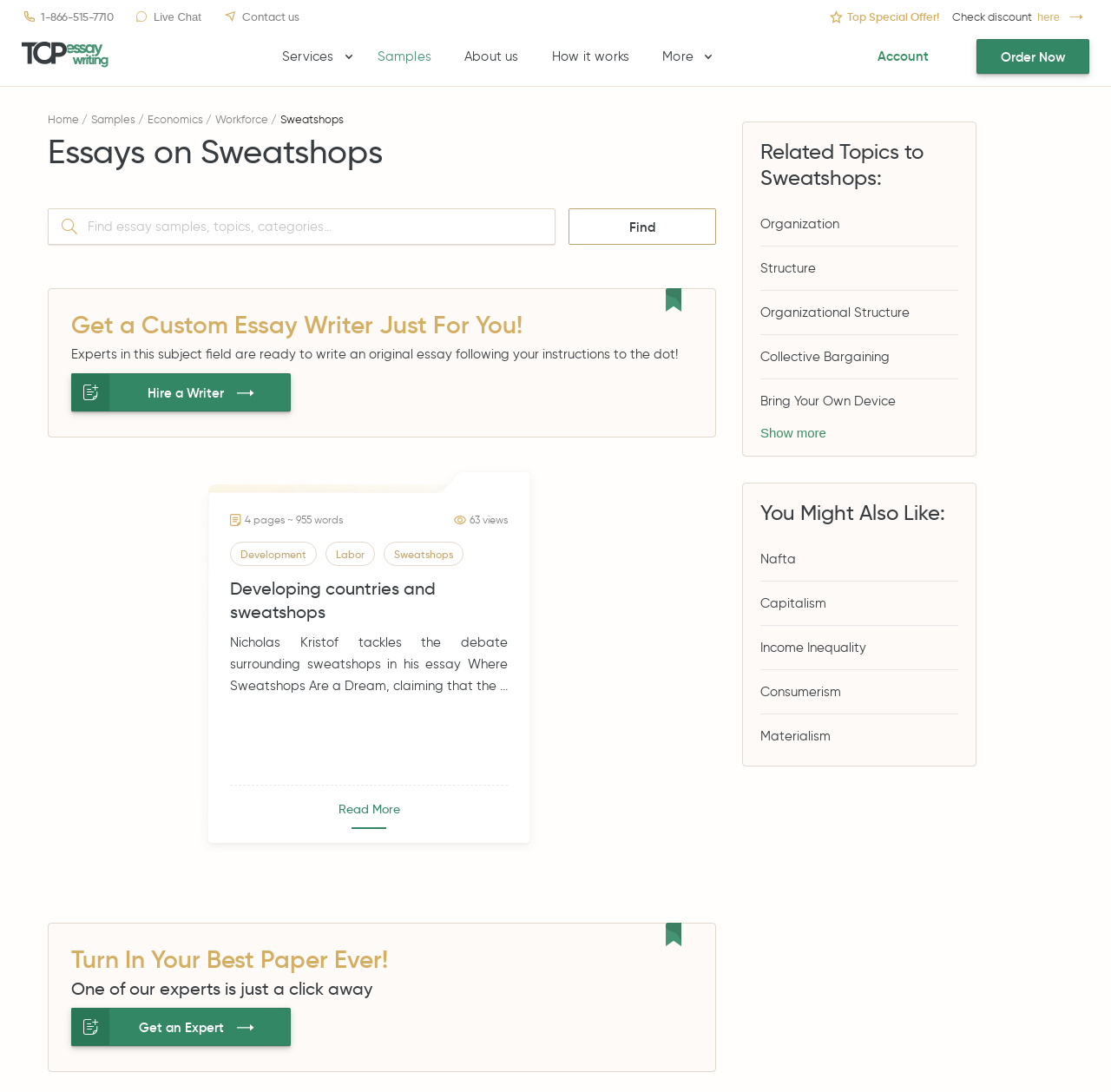Given the content of the image, can you provide a detailed answer to the question?
What is the purpose of the 'Hire a Writer' button?

The 'Hire a Writer' button is likely used to hire a custom essay writer, as it is mentioned in the section 'Get a Custom Essay Writer Just For You!' which suggests that experts are ready to write an original essay following the user's instructions.